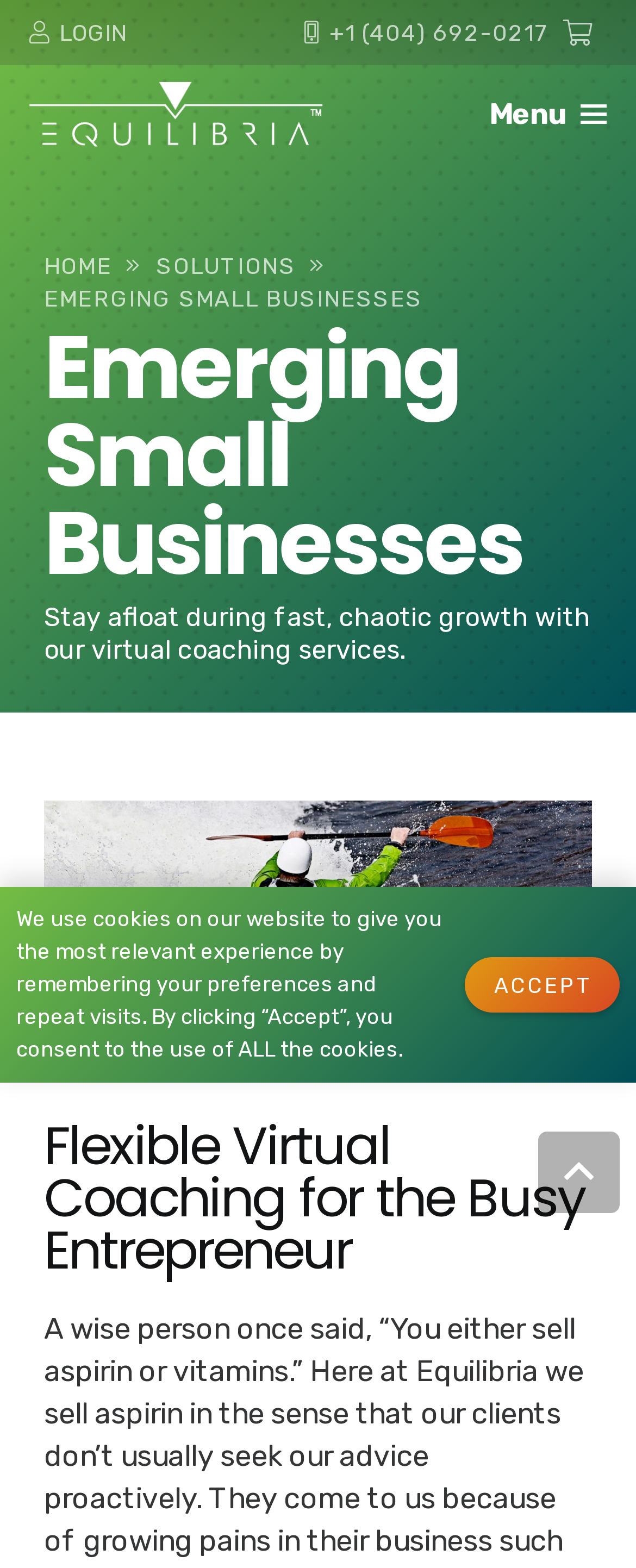Can you find the bounding box coordinates for the element to click on to achieve the instruction: "Go back to top"?

[0.846, 0.722, 0.974, 0.774]